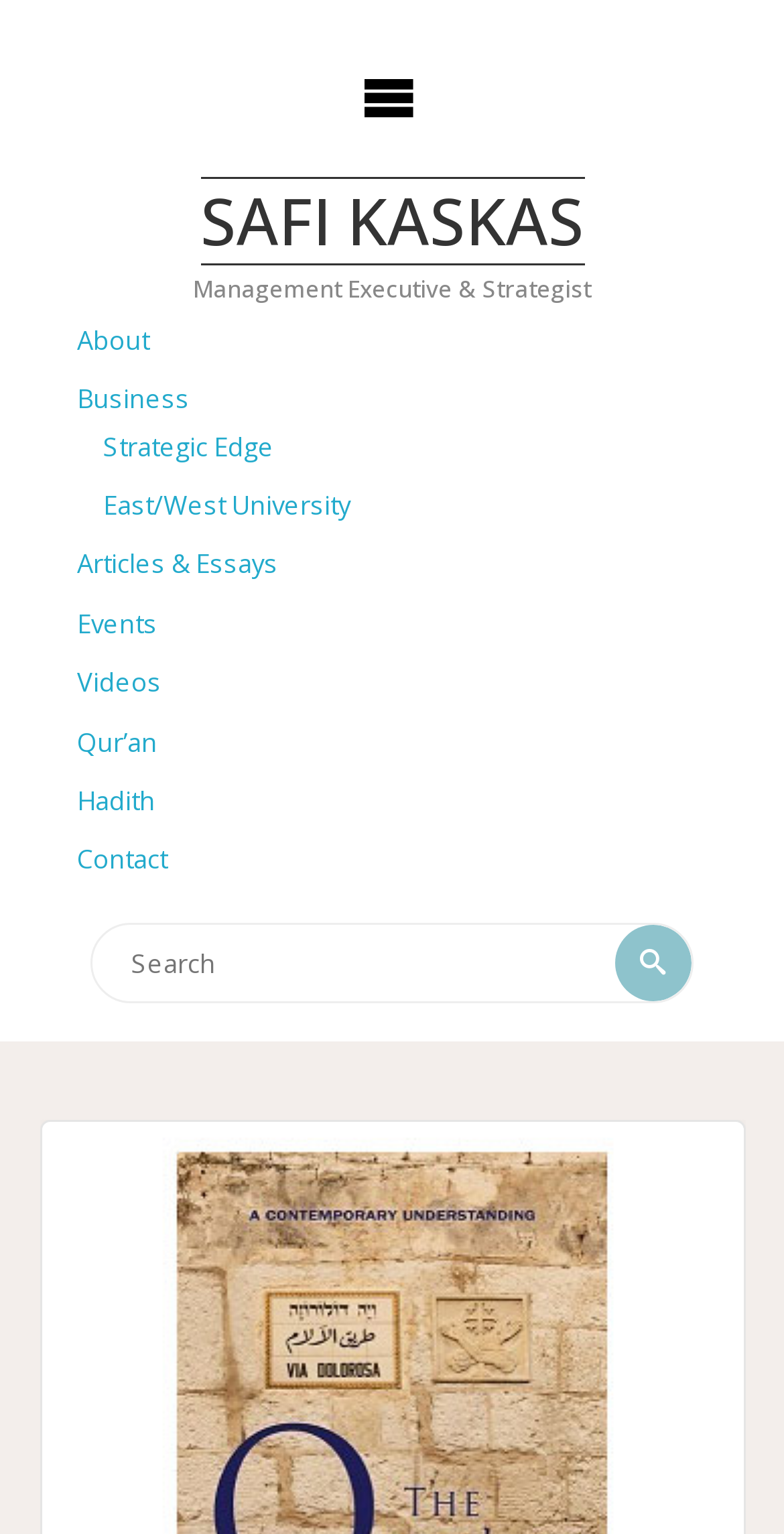How many buttons are on the webpage?
Answer the question with just one word or phrase using the image.

2